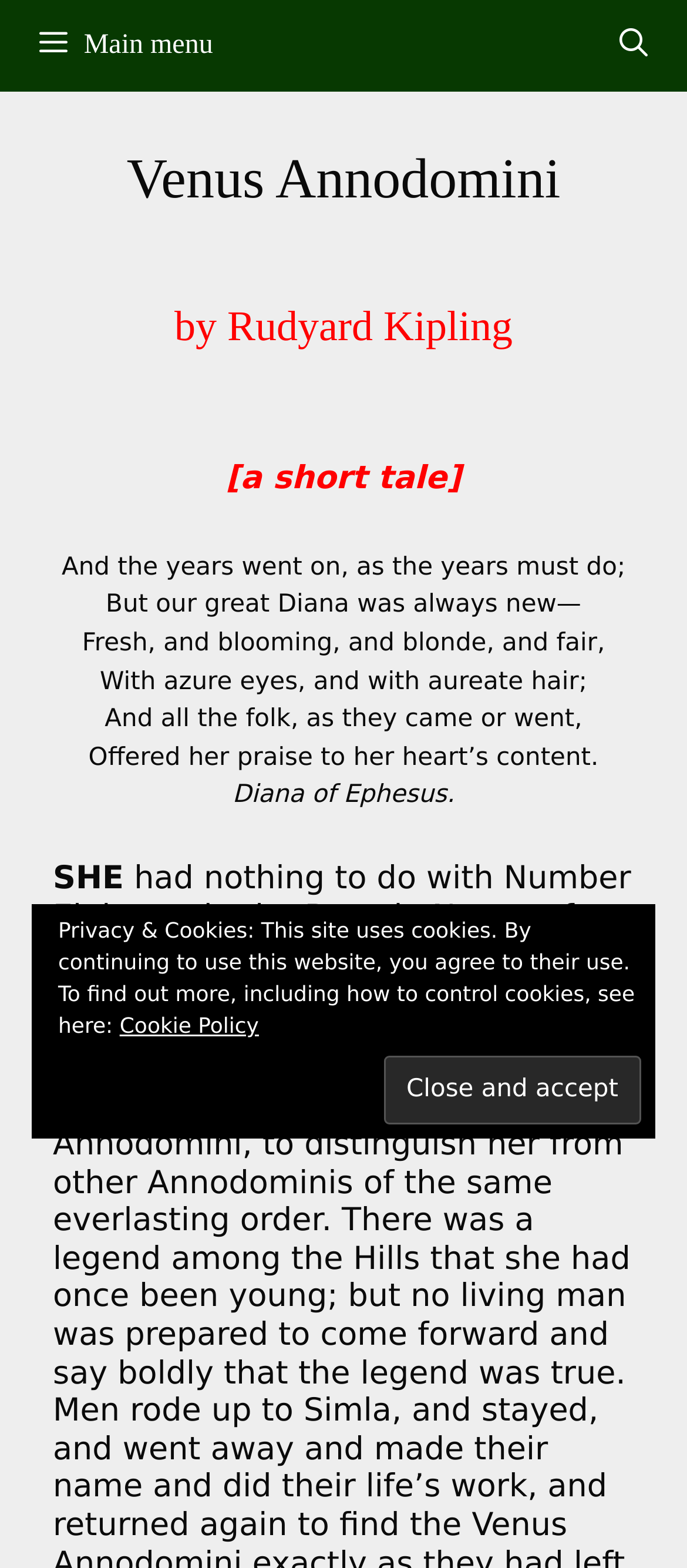Please answer the following question using a single word or phrase: 
What is the color of the deity's eyes?

Azure